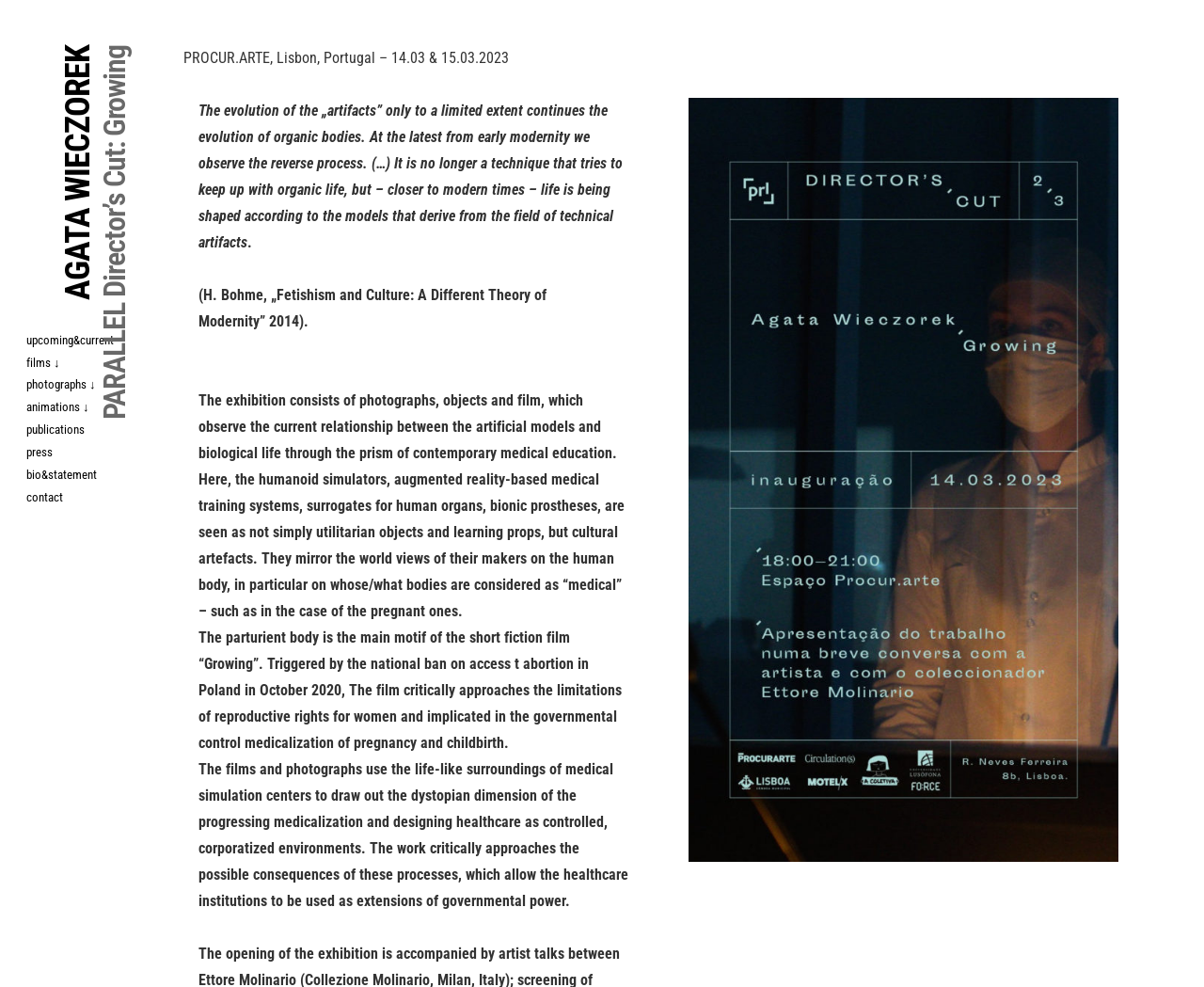Pinpoint the bounding box coordinates of the clickable area needed to execute the instruction: "View upcoming and current events". The coordinates should be specified as four float numbers between 0 and 1, i.e., [left, top, right, bottom].

[0.022, 0.334, 0.093, 0.356]